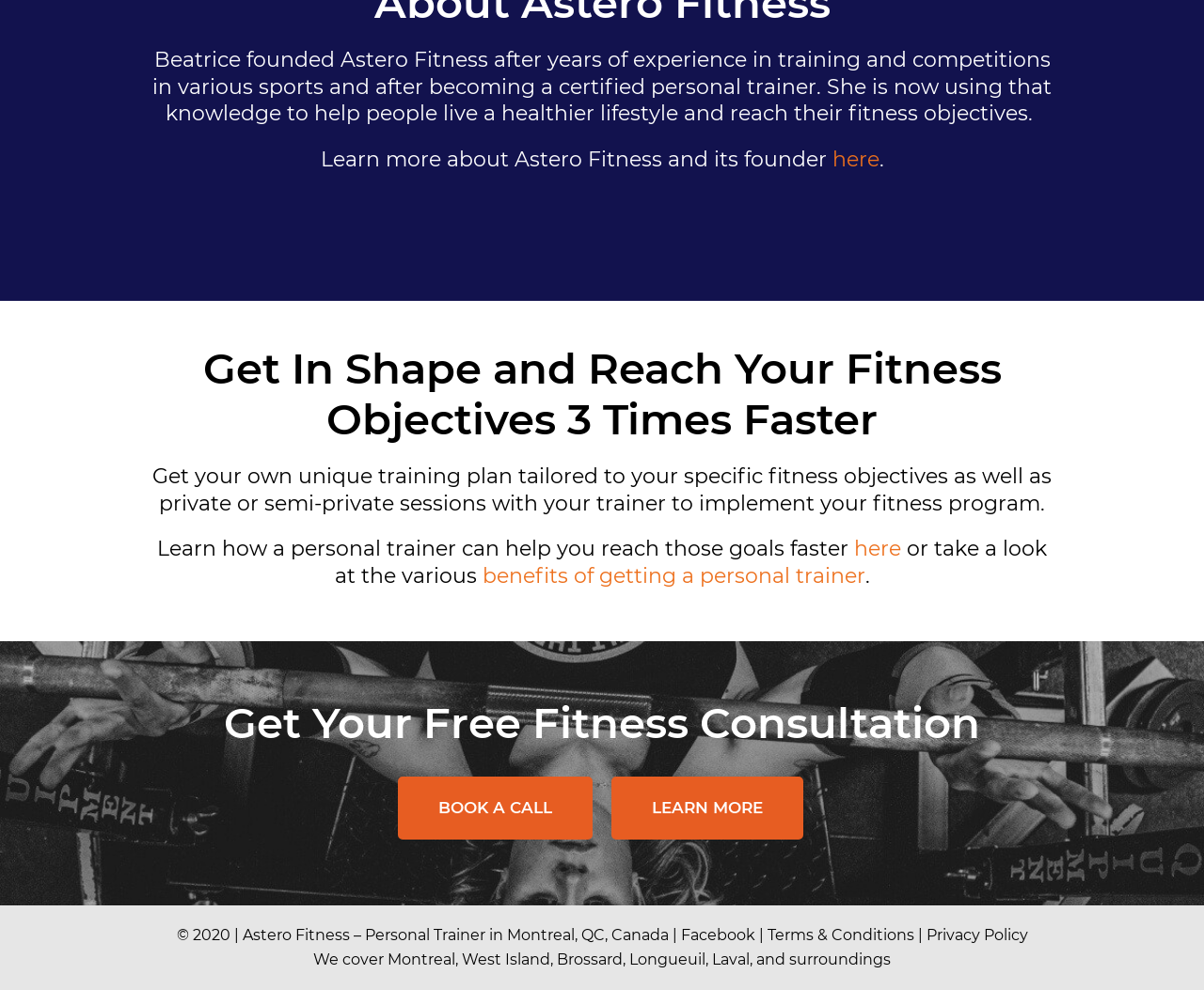Identify the bounding box coordinates for the region to click in order to carry out this instruction: "View press release 'OnMobile Global Announces Change in Leadership'". Provide the coordinates using four float numbers between 0 and 1, formatted as [left, top, right, bottom].

None